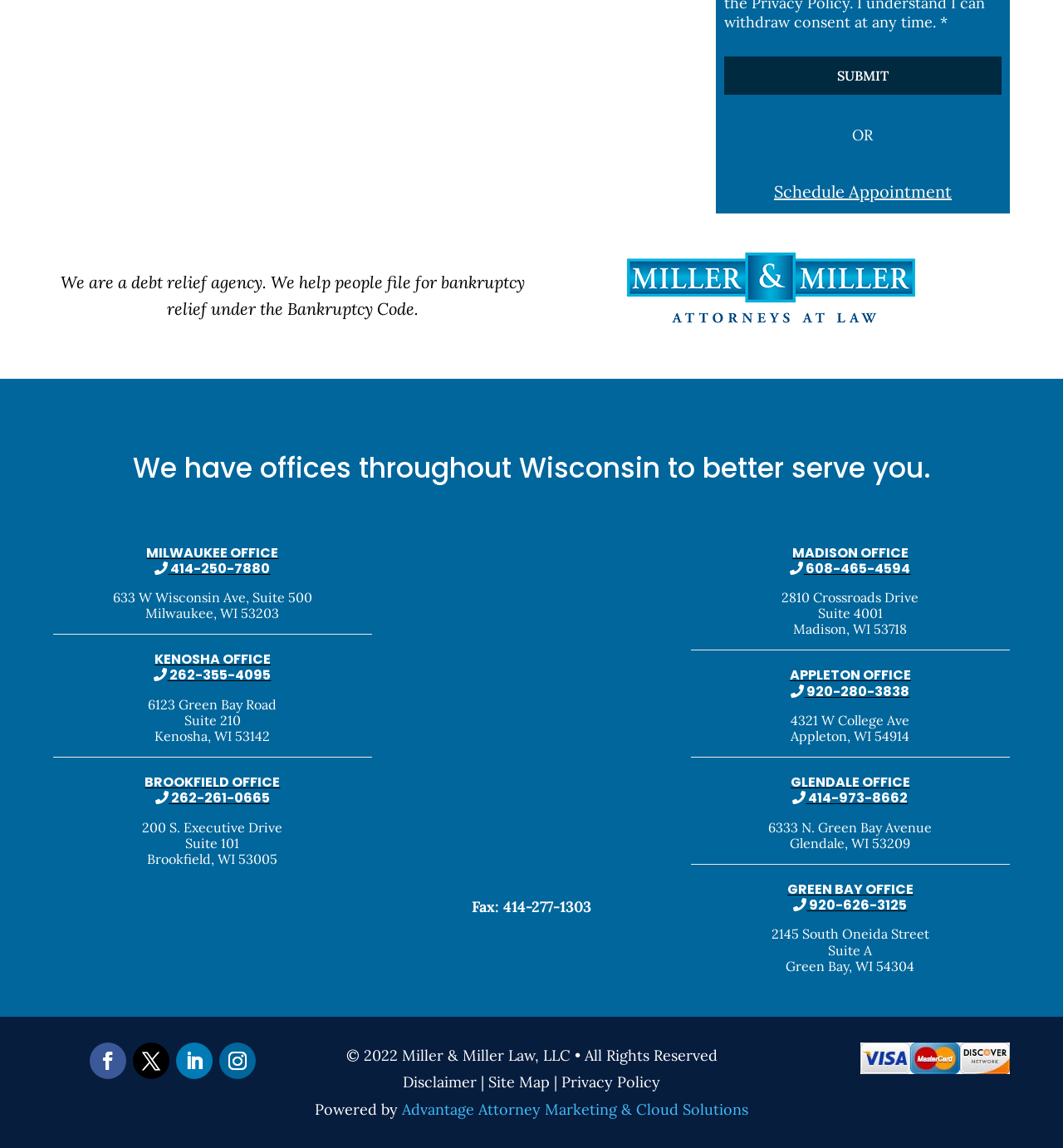Can you find the bounding box coordinates for the element to click on to achieve the instruction: "Click the 'SUBMIT' button"?

[0.681, 0.049, 0.942, 0.083]